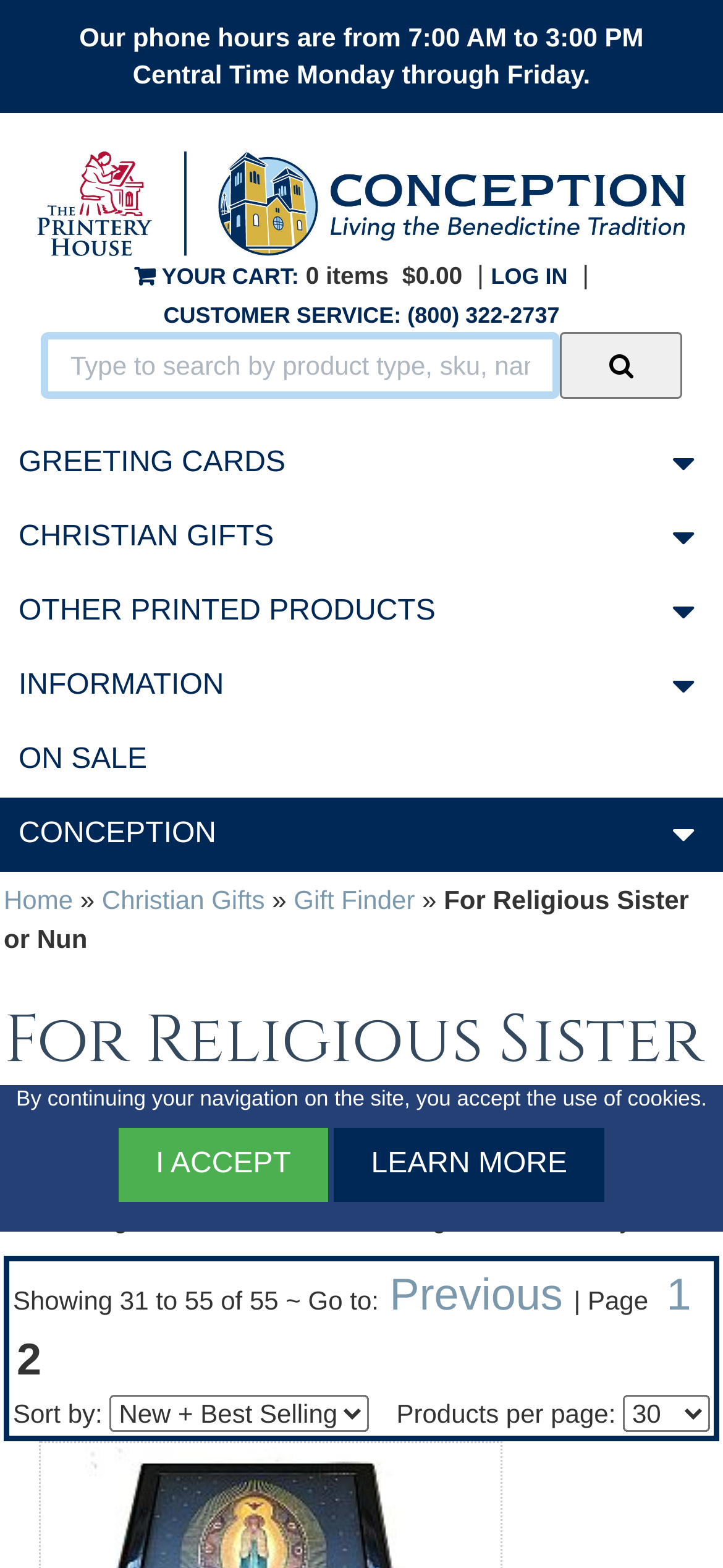Please indicate the bounding box coordinates of the element's region to be clicked to achieve the instruction: "Sort products". Provide the coordinates as four float numbers between 0 and 1, i.e., [left, top, right, bottom].

[0.152, 0.889, 0.511, 0.913]